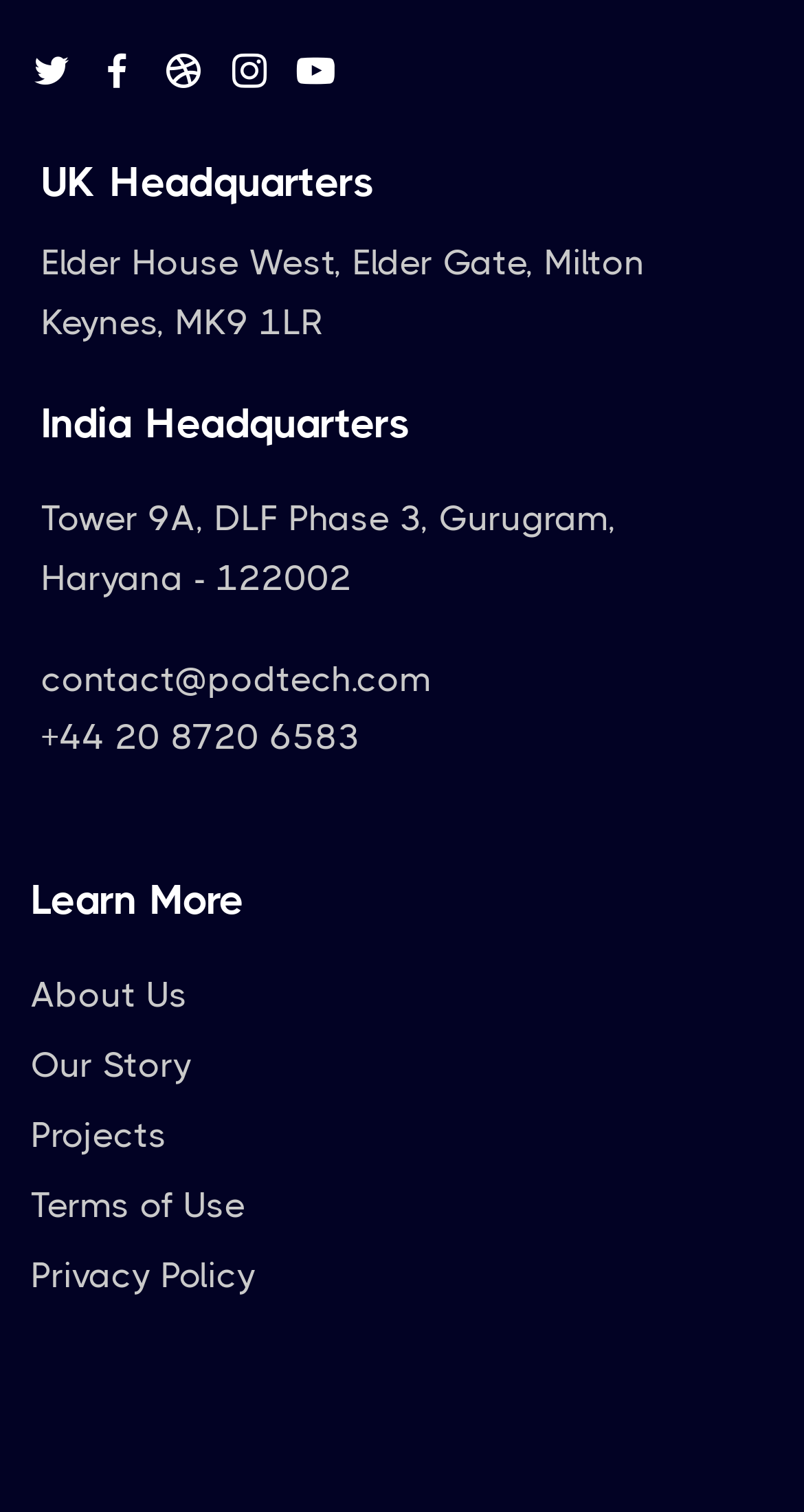Find the bounding box coordinates of the element you need to click on to perform this action: 'Visit the About Us page'. The coordinates should be represented by four float values between 0 and 1, in the format [left, top, right, bottom].

[0.038, 0.639, 0.962, 0.678]